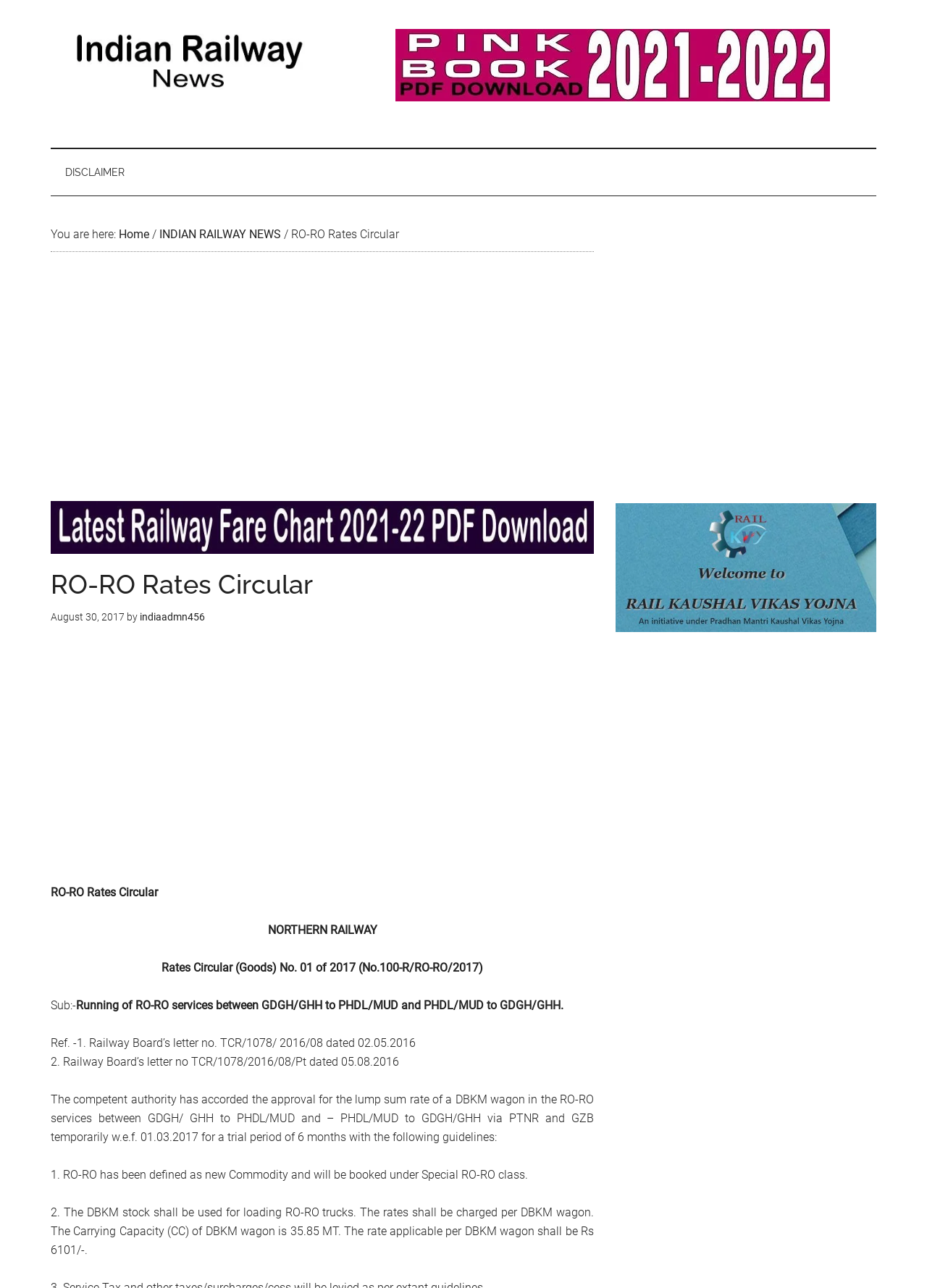Extract the primary header of the webpage and generate its text.

RO-RO Rates Circular